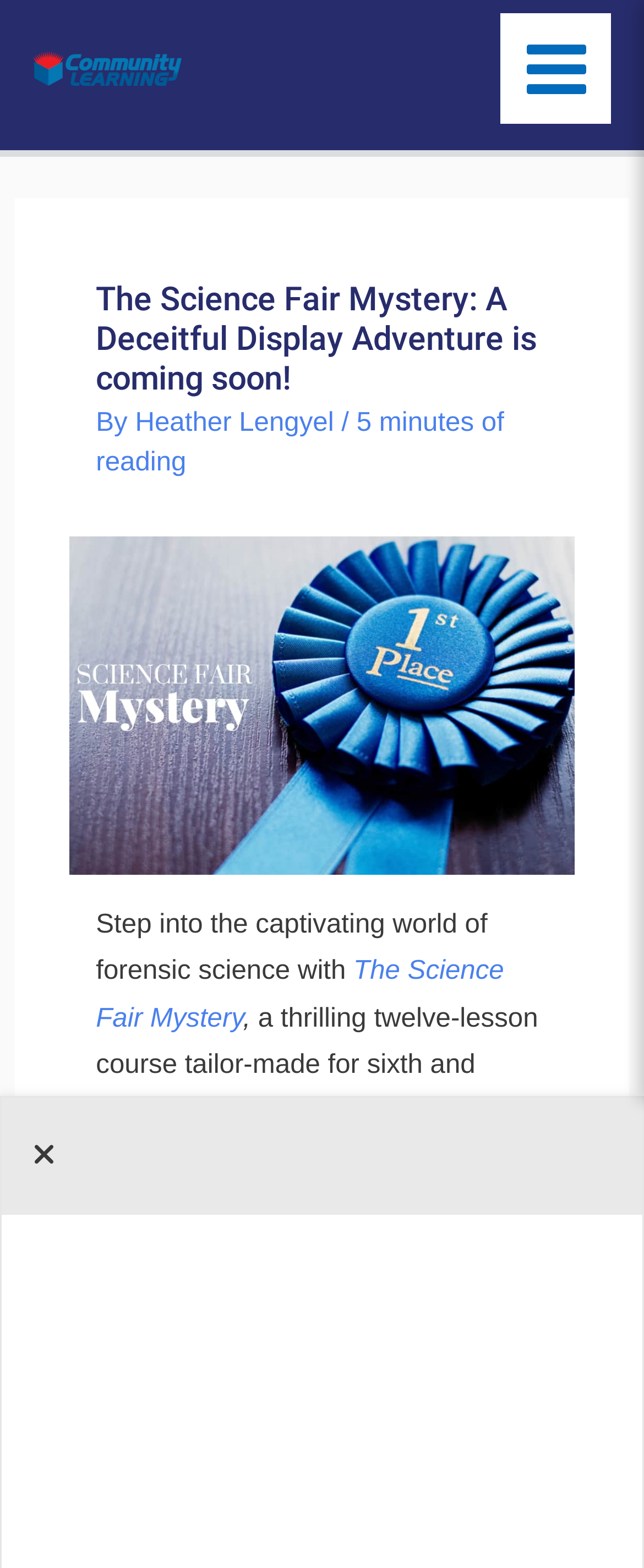Respond with a single word or phrase:
What is the theme of the course?

Forensic science